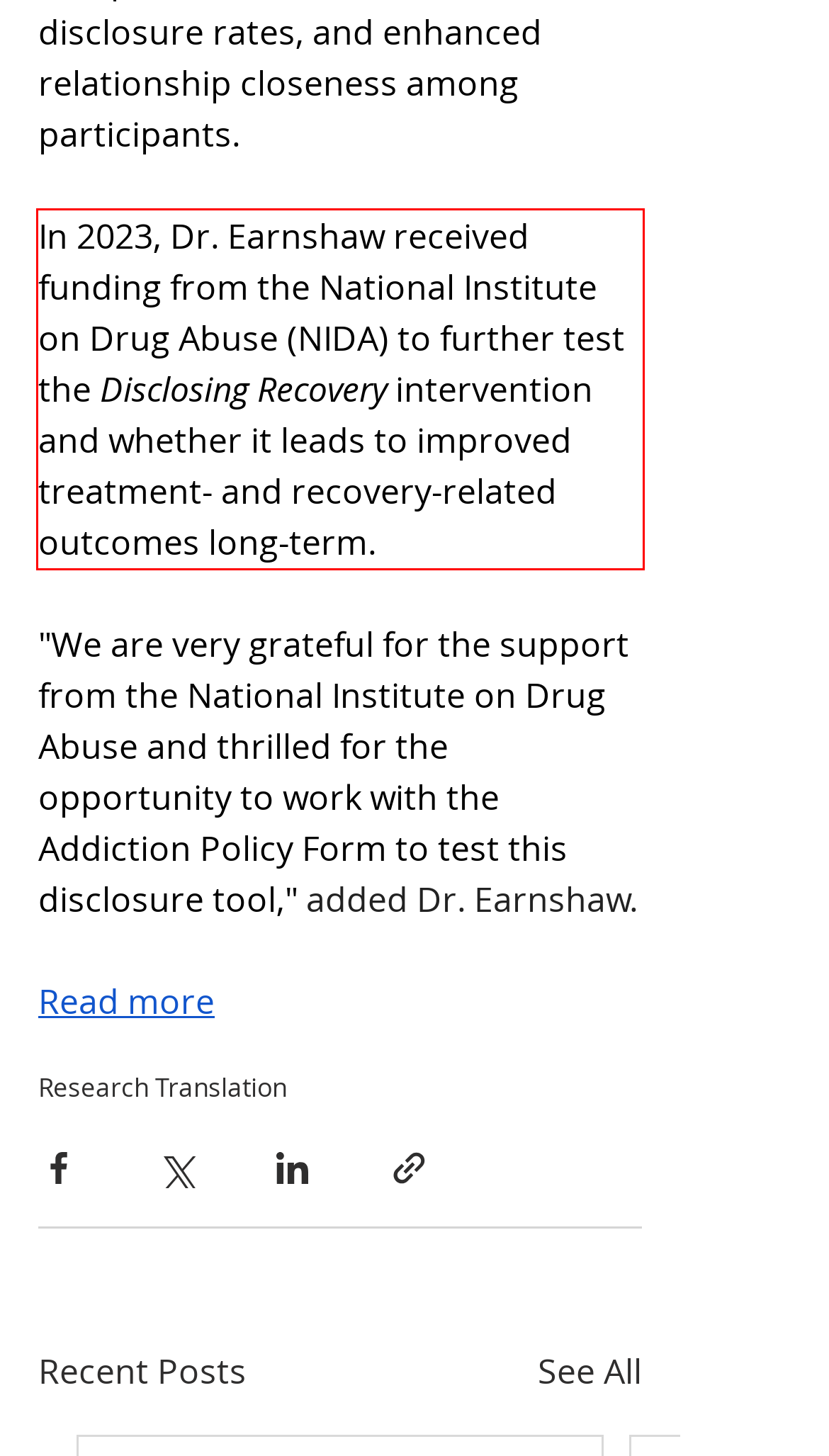You have a screenshot of a webpage with a red bounding box. Identify and extract the text content located inside the red bounding box.

In 2023, Dr. Earnshaw received funding from the National Institute on Drug Abuse (NIDA) to further test the Disclosing Recovery intervention and whether it leads to improved treatment- and recovery-related outcomes long-term.